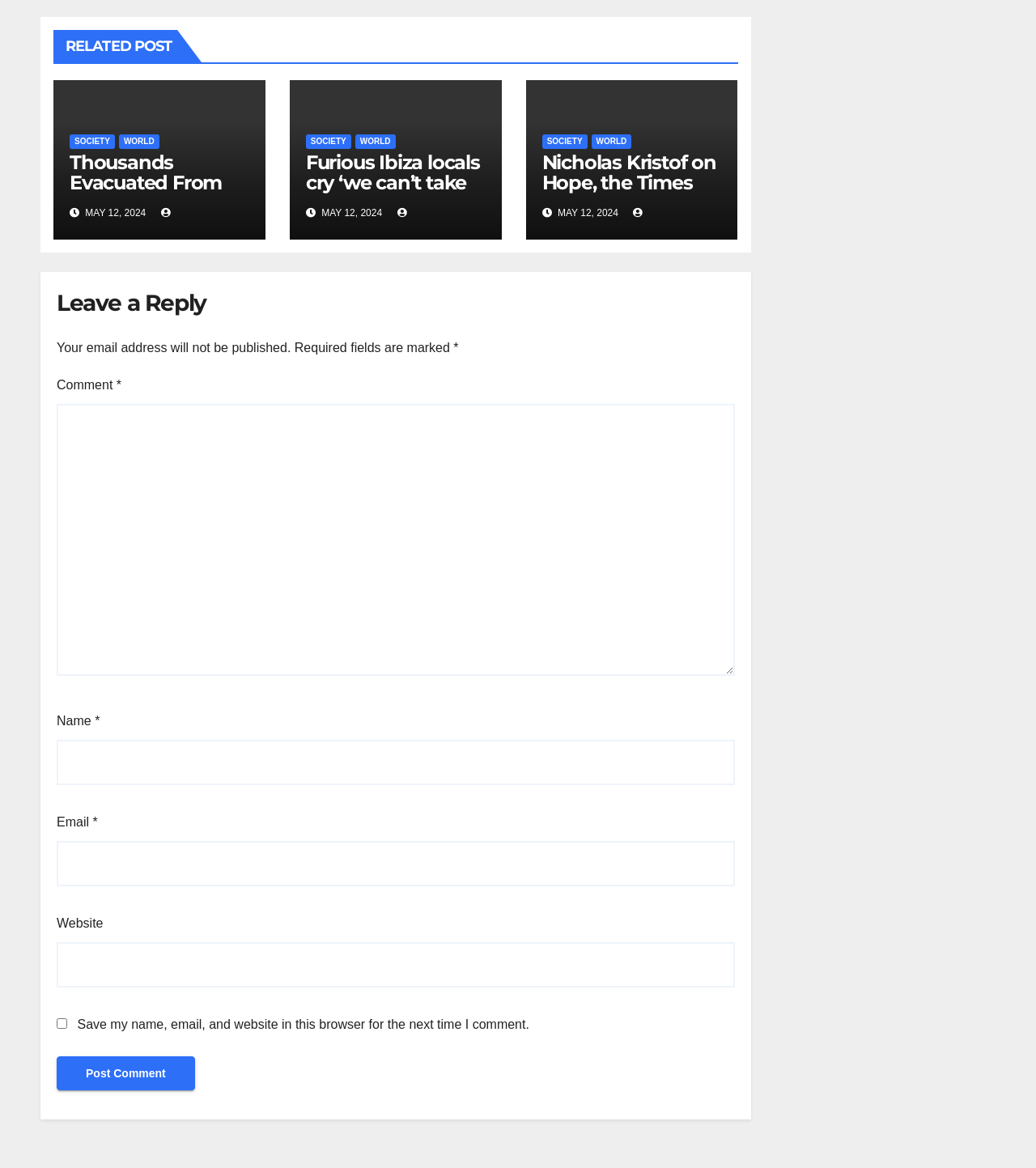Determine the bounding box coordinates for the clickable element to execute this instruction: "Leave a comment". Provide the coordinates as four float numbers between 0 and 1, i.e., [left, top, right, bottom].

[0.055, 0.346, 0.709, 0.579]